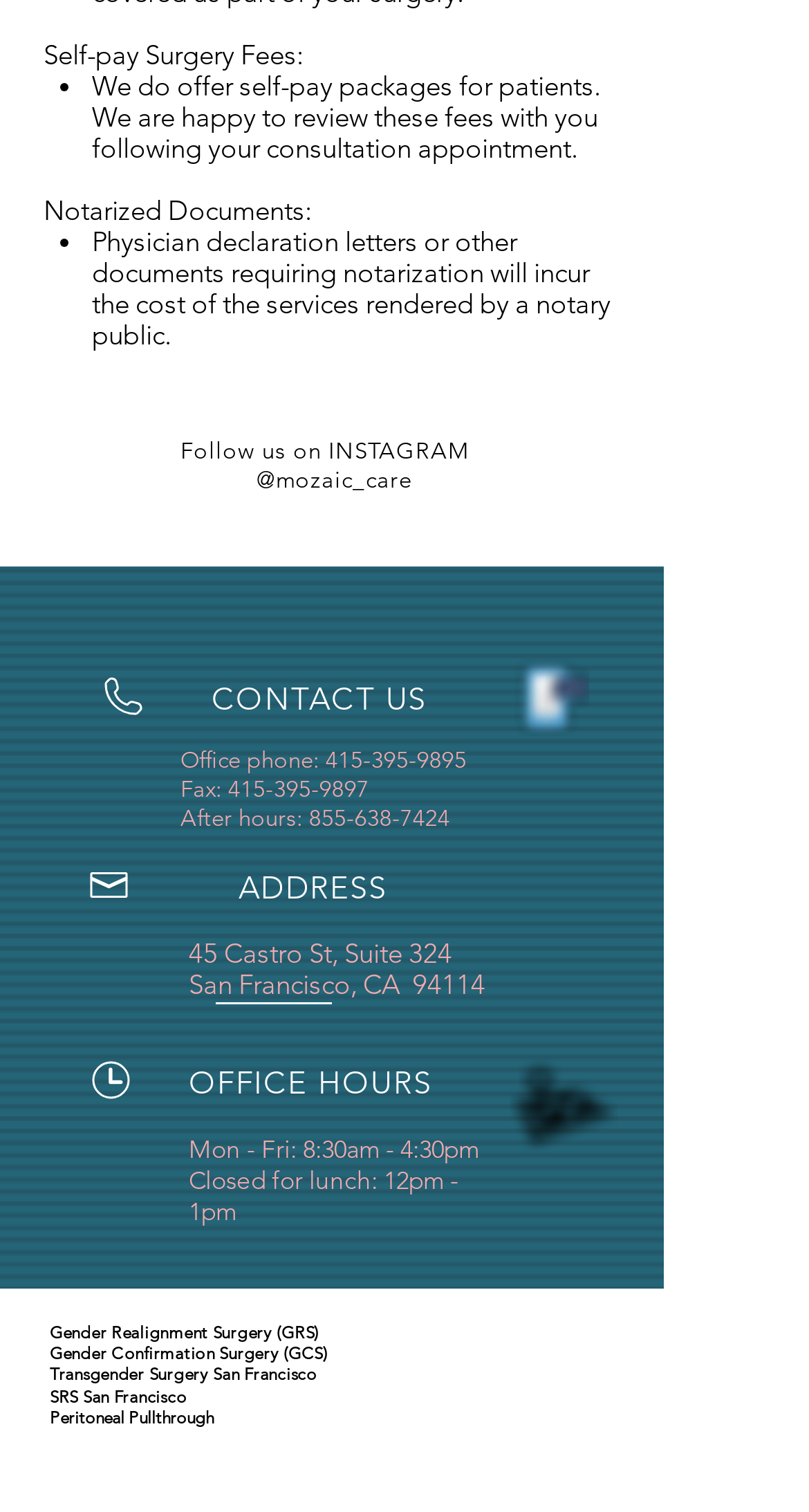Answer the question in one word or a short phrase:
What is the social media platform mentioned?

Instagram